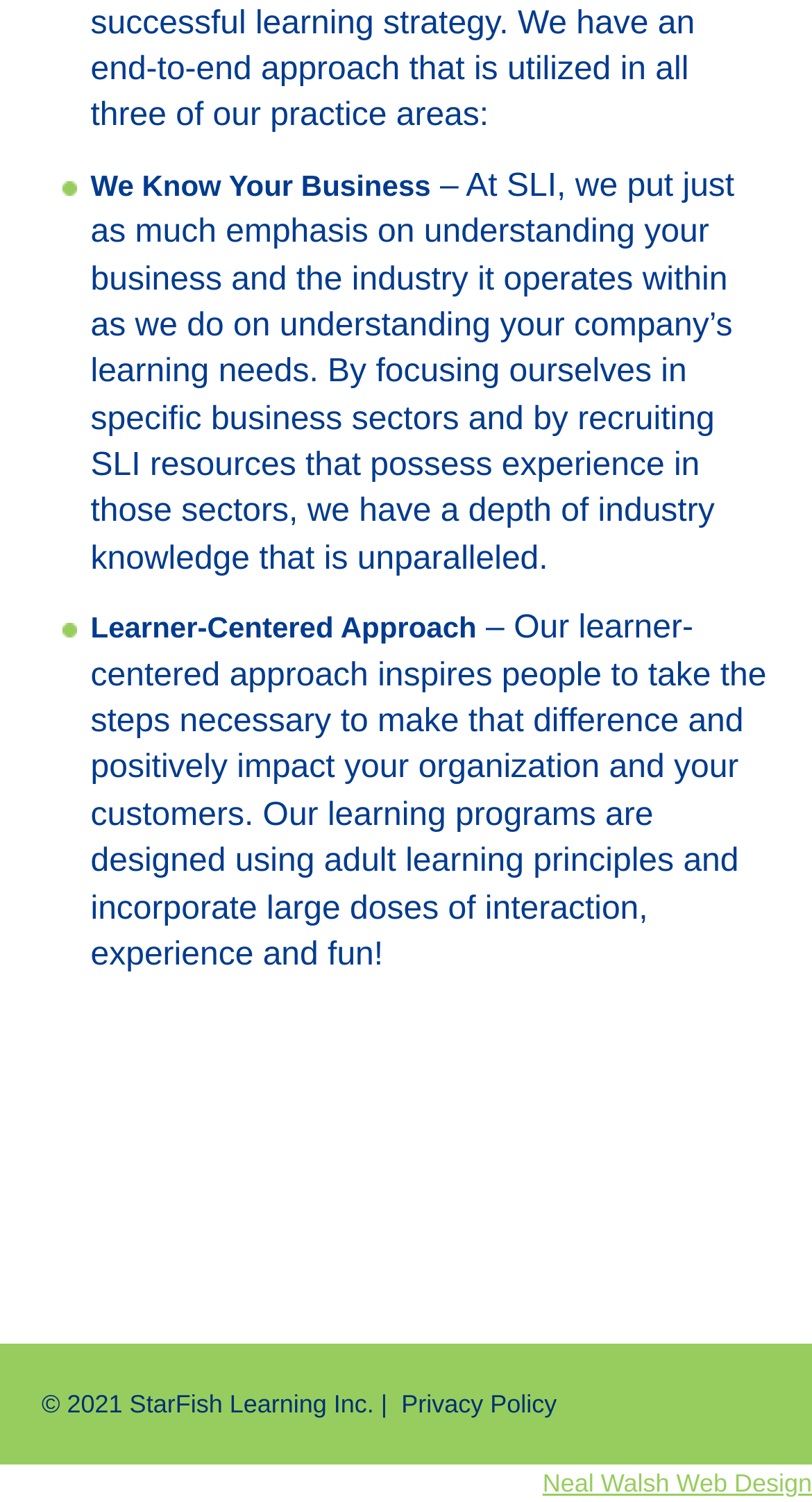Based on the image, give a detailed response to the question: What is the company's focus in understanding business?

The company focuses on understanding both the industry and the company itself, as mentioned in the first paragraph on the webpage. This is done by recruiting resources with experience in specific business sectors.